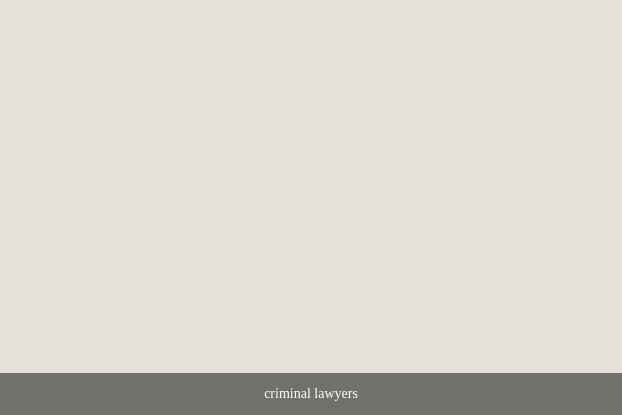What is the font style of the text?
Based on the visual content, answer with a single word or a brief phrase.

Clean and modern